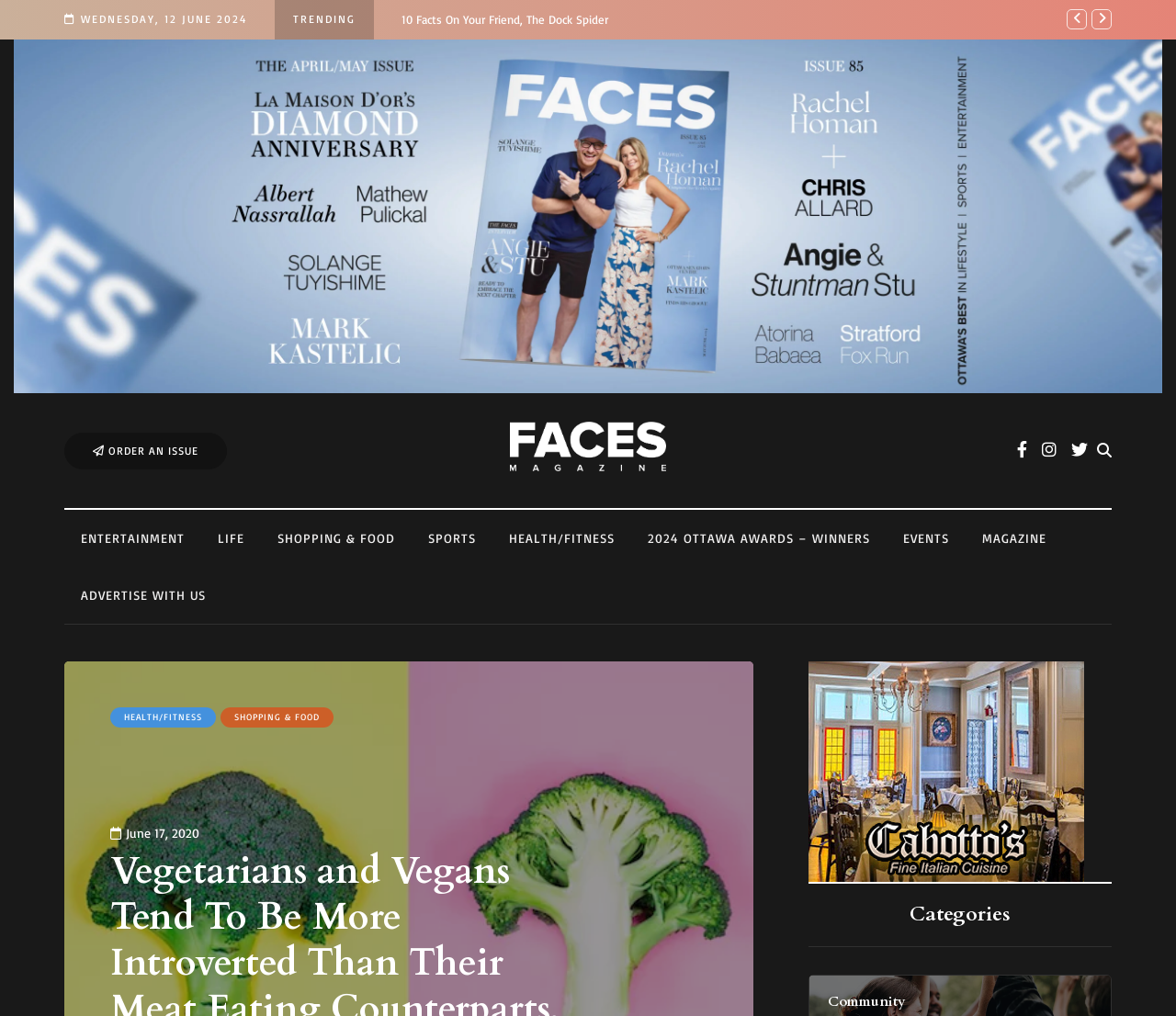What is the date of the article?
Please provide a comprehensive and detailed answer to the question.

I found the date of the article by looking at the time element with the bounding box coordinates [0.107, 0.812, 0.17, 0.827], which contains the static text 'June 17, 2020'.